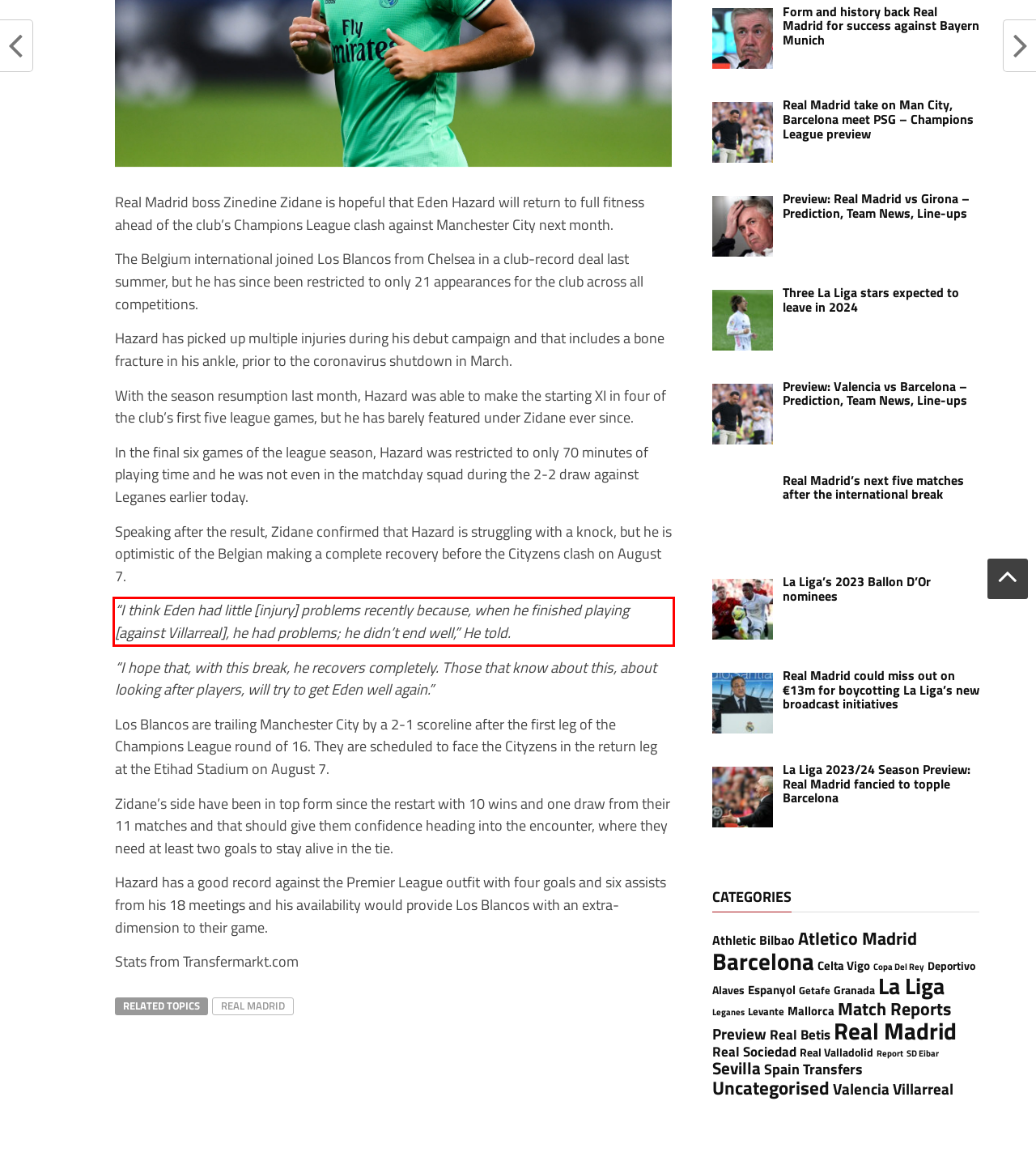You are provided with a webpage screenshot that includes a red rectangle bounding box. Extract the text content from within the bounding box using OCR.

“I think Eden had little [injury] problems recently because, when he finished playing [against Villarreal], he had problems; he didn’t end well,” He told.